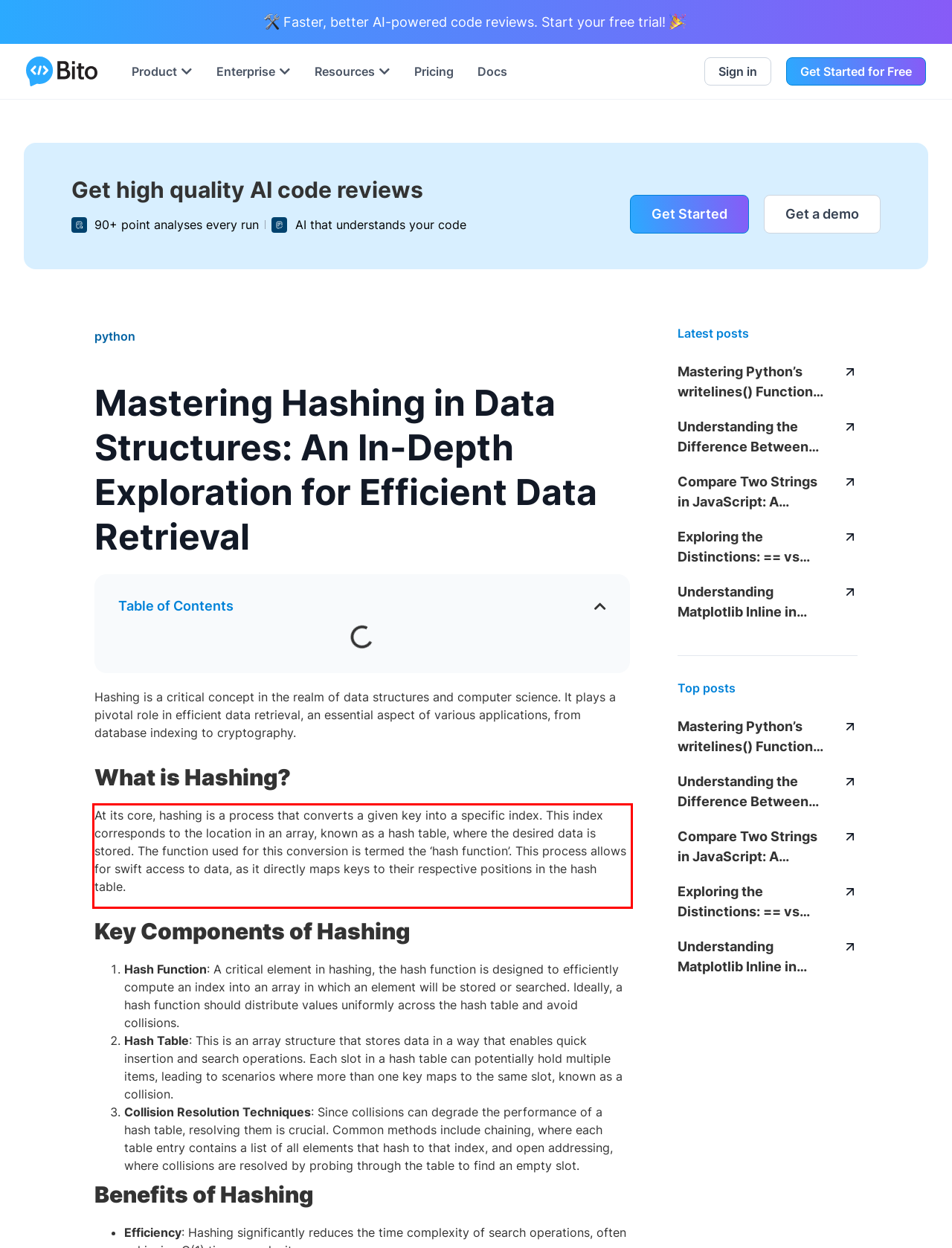You are provided with a screenshot of a webpage that includes a UI element enclosed in a red rectangle. Extract the text content inside this red rectangle.

At its core, hashing is a process that converts a given key into a specific index. This index corresponds to the location in an array, known as a hash table, where the desired data is stored. The function used for this conversion is termed the ‘hash function’. This process allows for swift access to data, as it directly maps keys to their respective positions in the hash table.